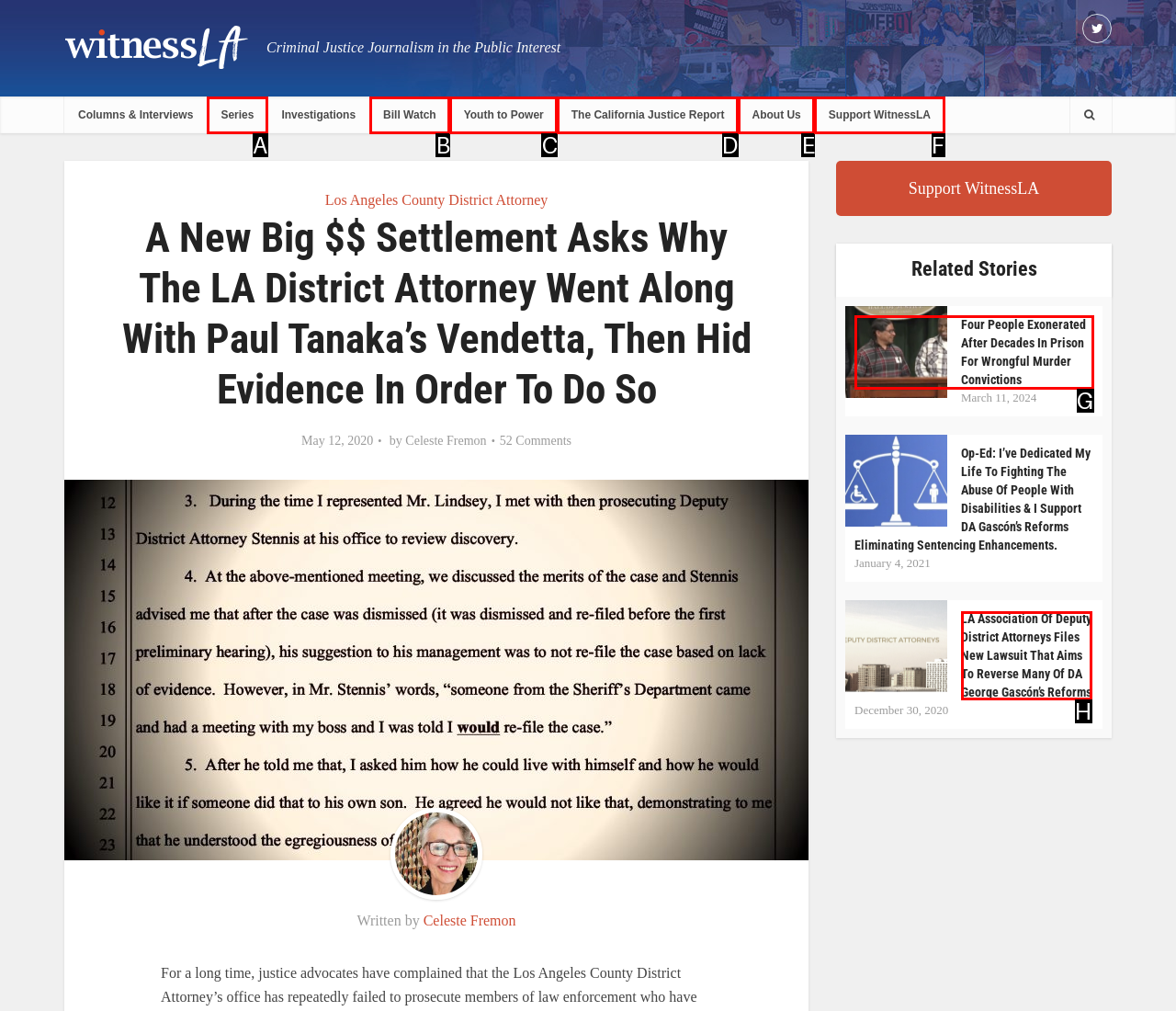Choose the letter of the option you need to click to Read the article about Four People Exonerated After Decades In Prison For Wrongful Murder Convictions. Answer with the letter only.

G